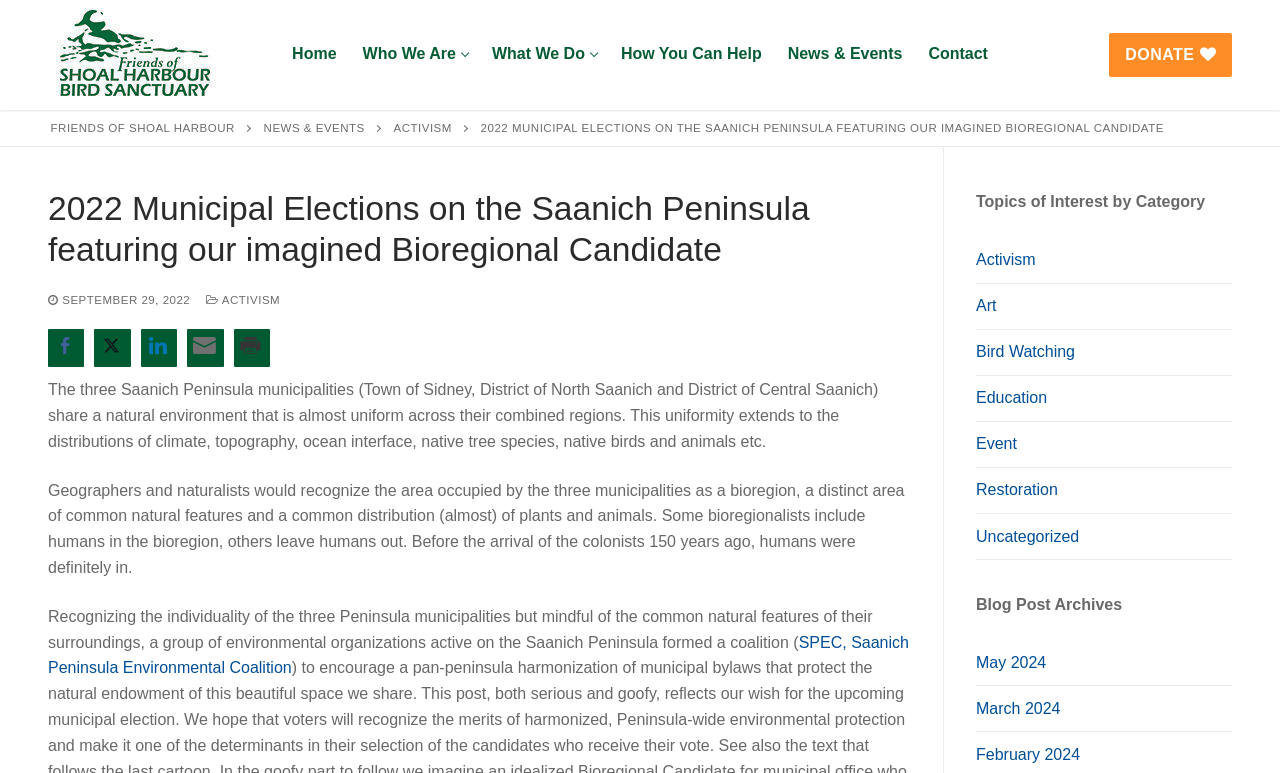Determine the bounding box coordinates of the section to be clicked to follow the instruction: "Search for something". The coordinates should be given as four float numbers between 0 and 1, formatted as [left, top, right, bottom].

[0.22, 0.342, 0.766, 0.392]